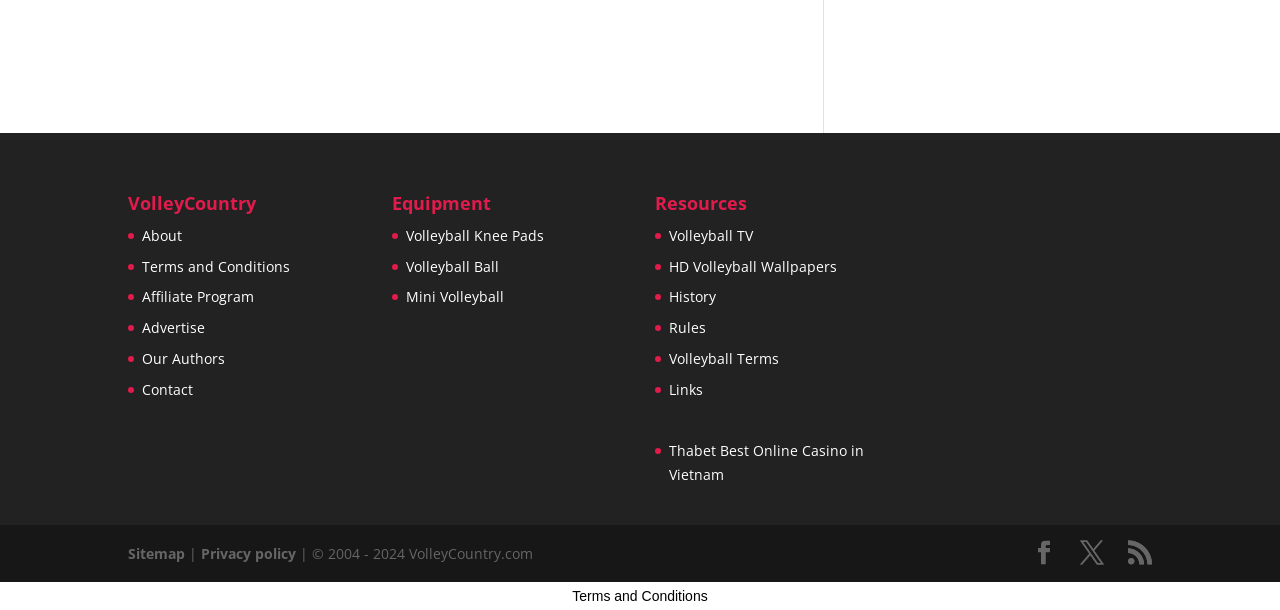Analyze the image and provide a detailed answer to the question: How many links are there under 'Equipment'?

I counted the number of links under the 'Equipment' heading, which are 'Volleyball Knee Pads', 'Volleyball Ball', and 'Mini Volleyball', so there are 3 links.